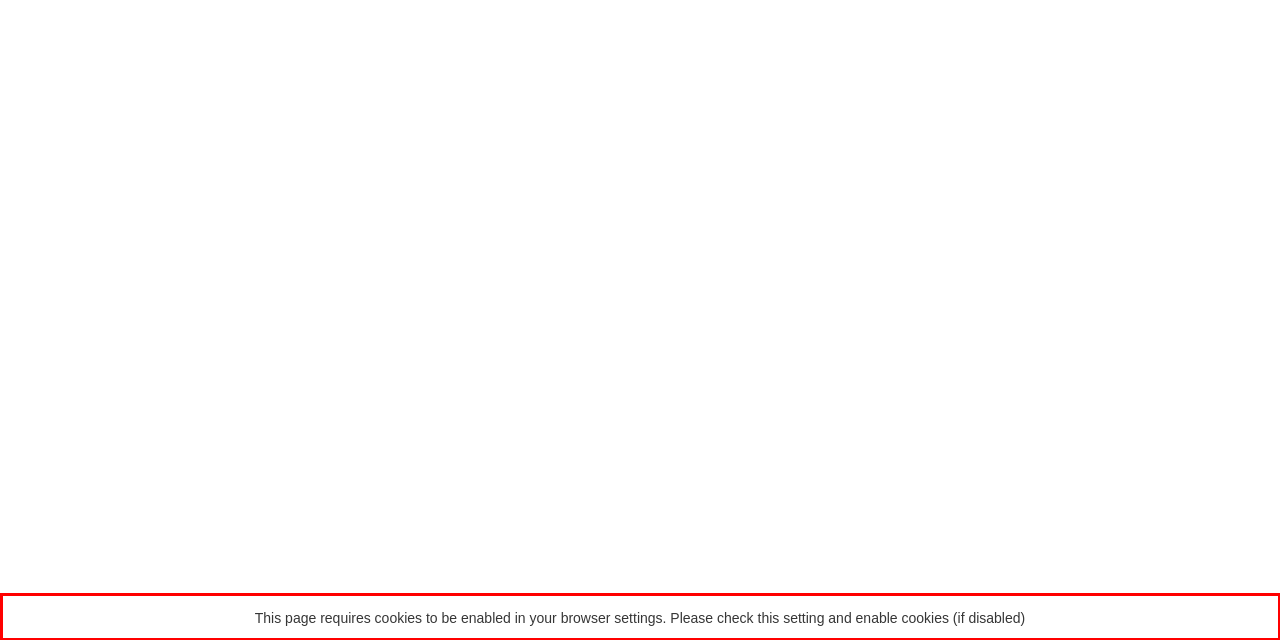Identify the text within the red bounding box on the webpage screenshot and generate the extracted text content.

This page requires cookies to be enabled in your browser settings. Please check this setting and enable cookies (if disabled)